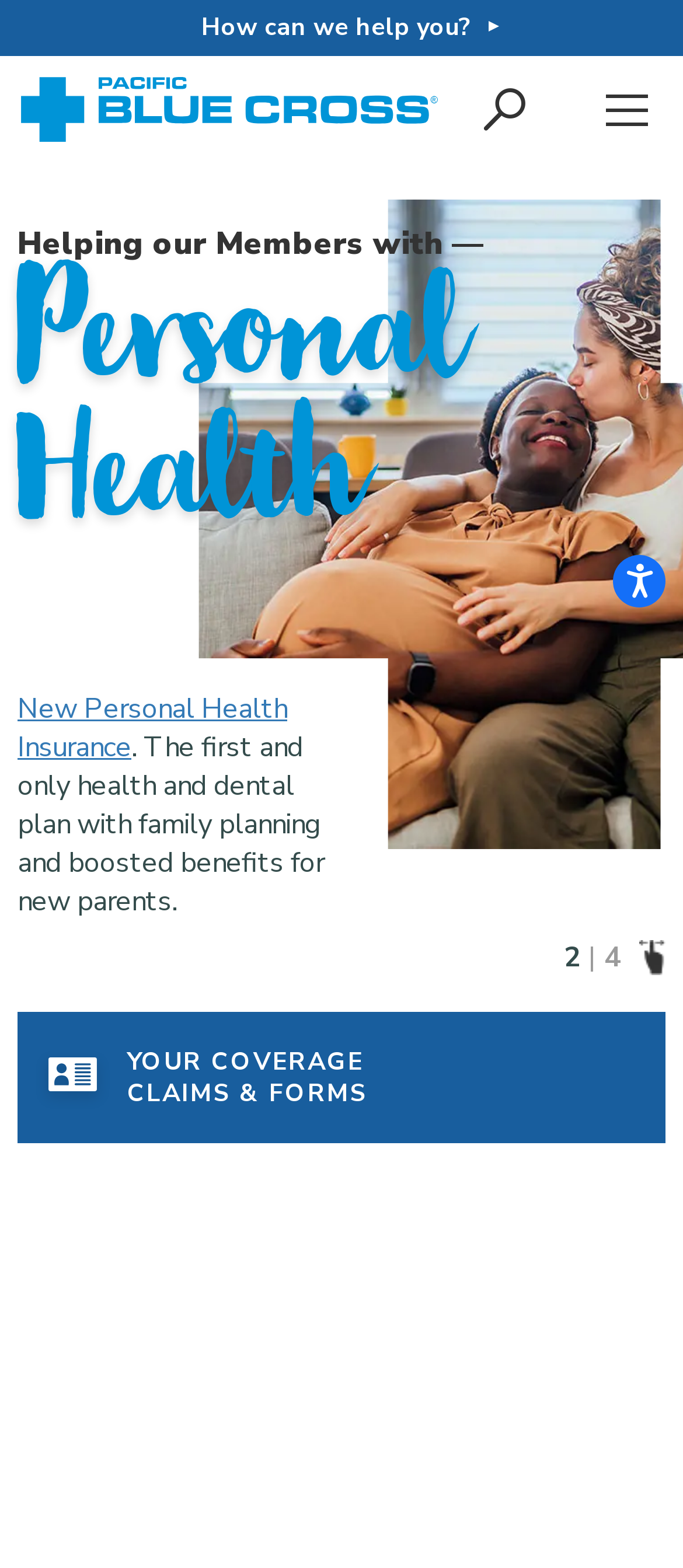Please locate the bounding box coordinates for the element that should be clicked to achieve the following instruction: "Click on 'How can we help you?'". Ensure the coordinates are given as four float numbers between 0 and 1, i.e., [left, top, right, bottom].

[0.295, 0.006, 0.705, 0.027]